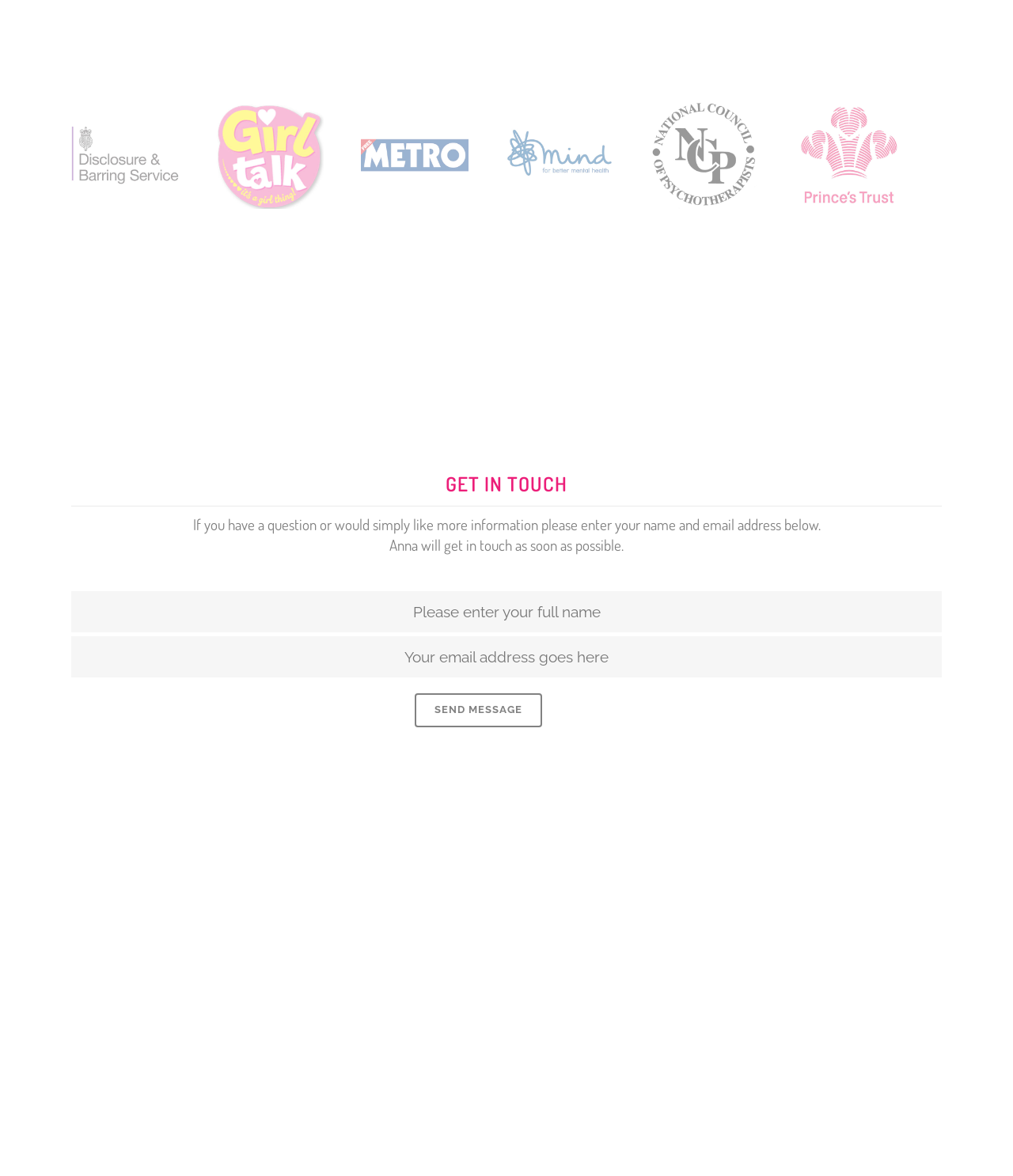Identify the bounding box coordinates for the UI element described as follows: "value="Send Message"". Ensure the coordinates are four float numbers between 0 and 1, formatted as [left, top, right, bottom].

[0.409, 0.589, 0.535, 0.618]